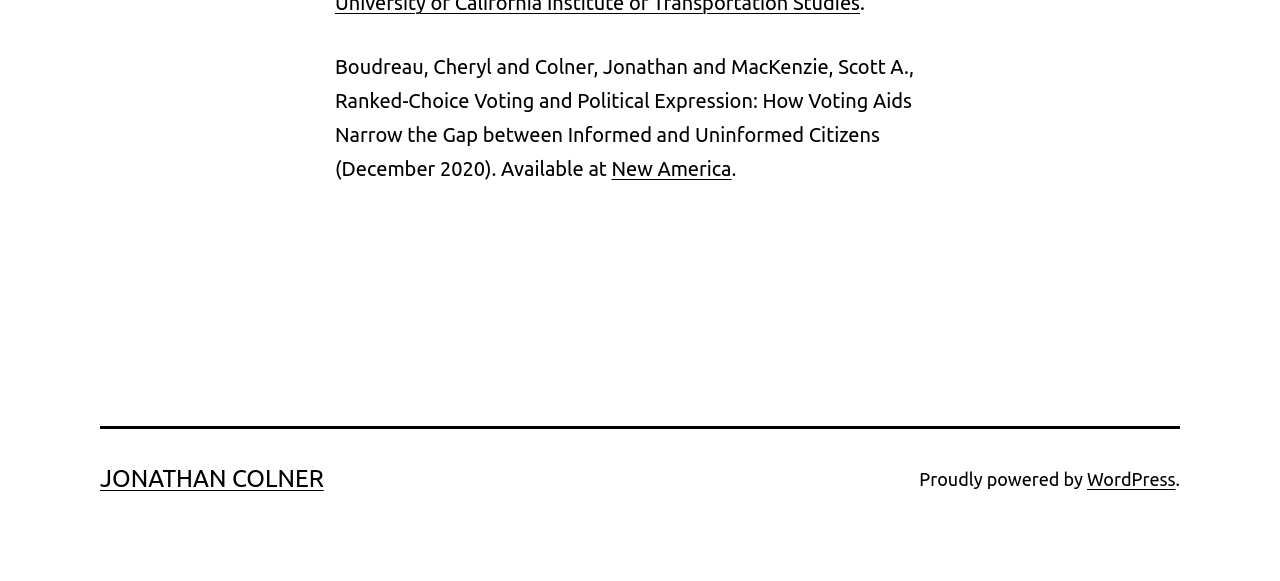What is the title of the article?
Look at the screenshot and respond with one word or a short phrase.

Ranked-Choice Voting and Political Expression